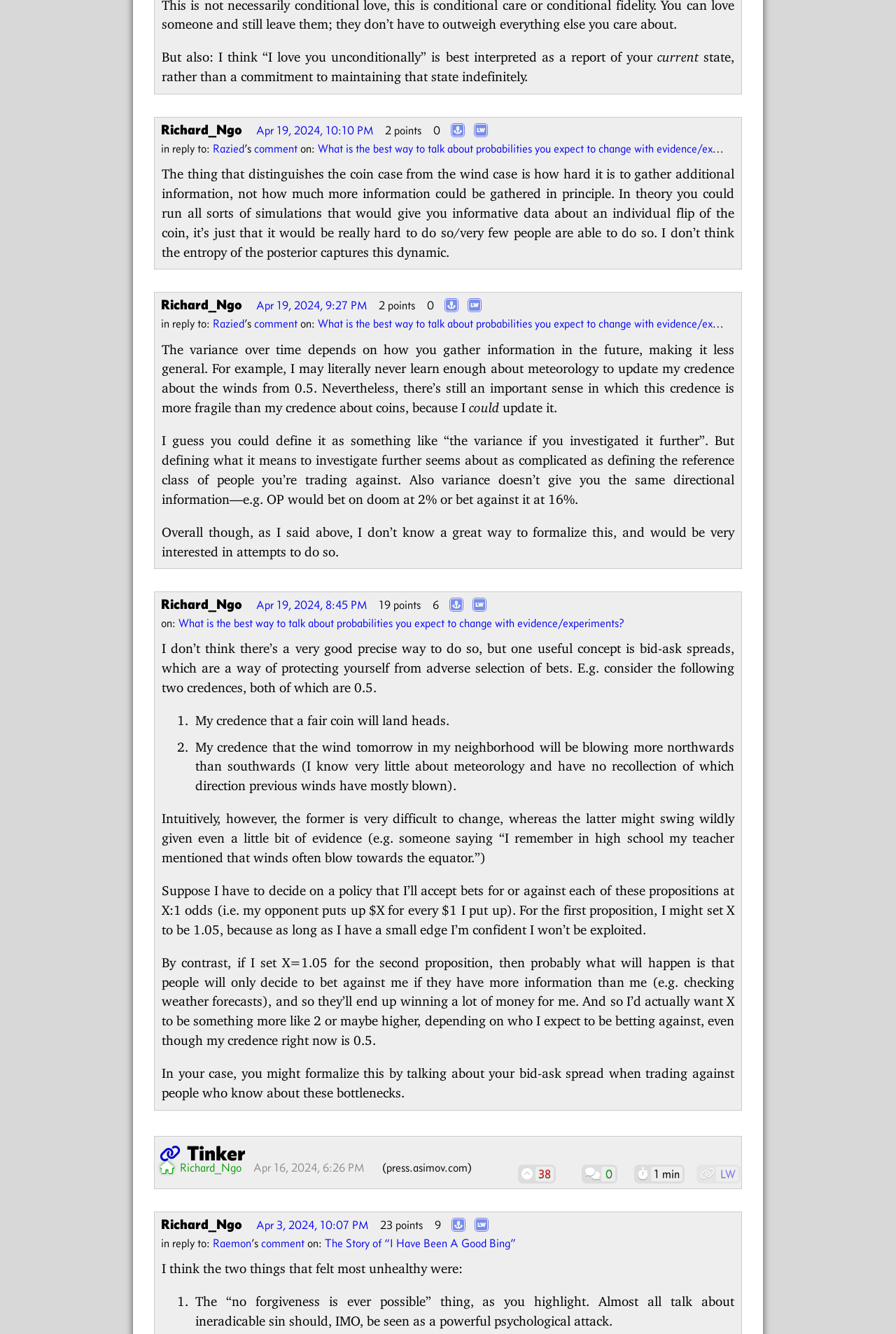Please find the bounding box coordinates of the element that must be clicked to perform the given instruction: "Go to the profile page of 'Tinker'". The coordinates should be four float numbers from 0 to 1, i.e., [left, top, right, bottom].

[0.207, 0.856, 0.273, 0.875]